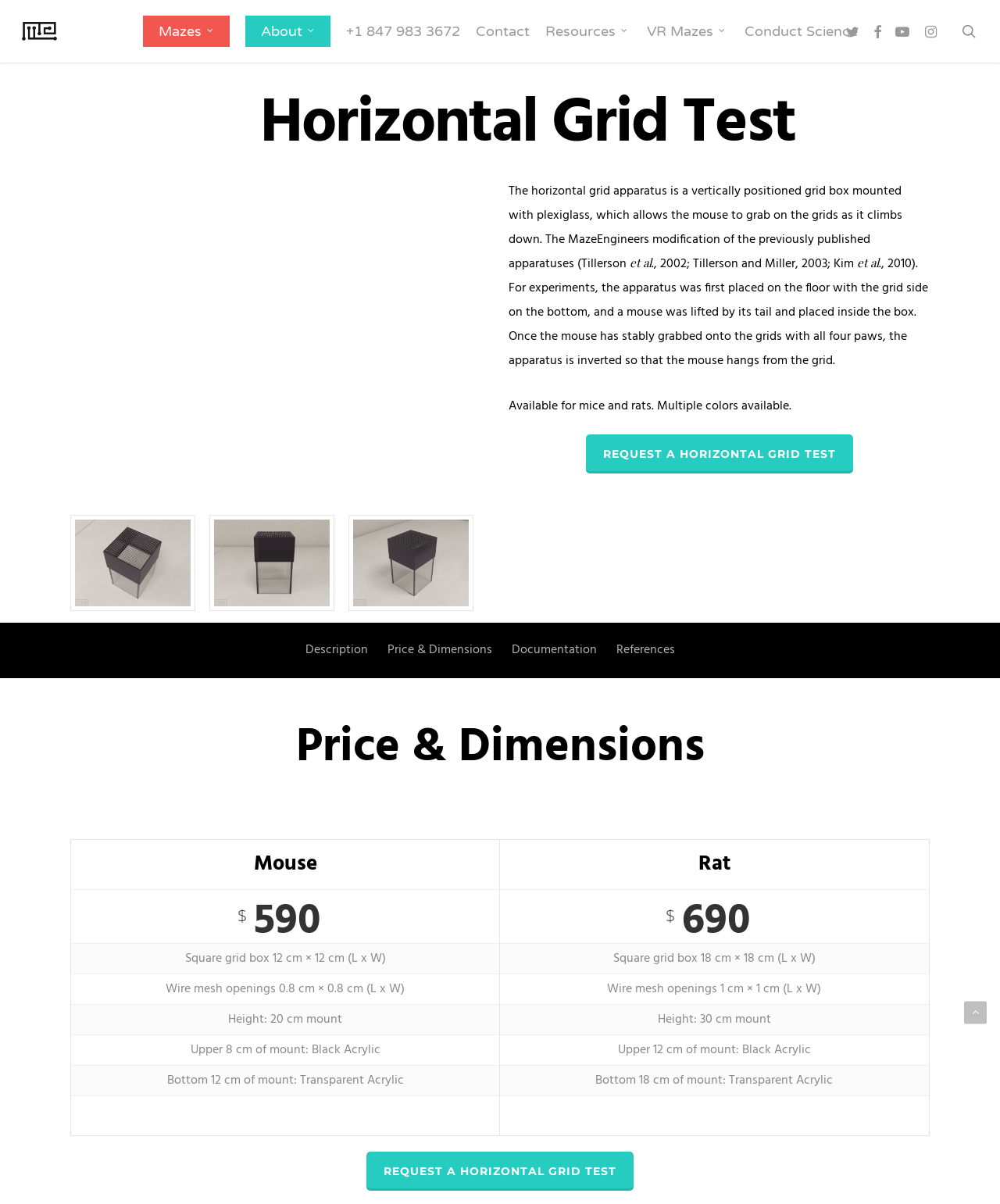Analyze the image and answer the question with as much detail as possible: 
What is the material used for the upper 8 cm of the mount?

According to the webpage, the upper 8 cm of the mount is made of Black Acrylic, which is mentioned in the specifications of the Horizontal Grid Test.